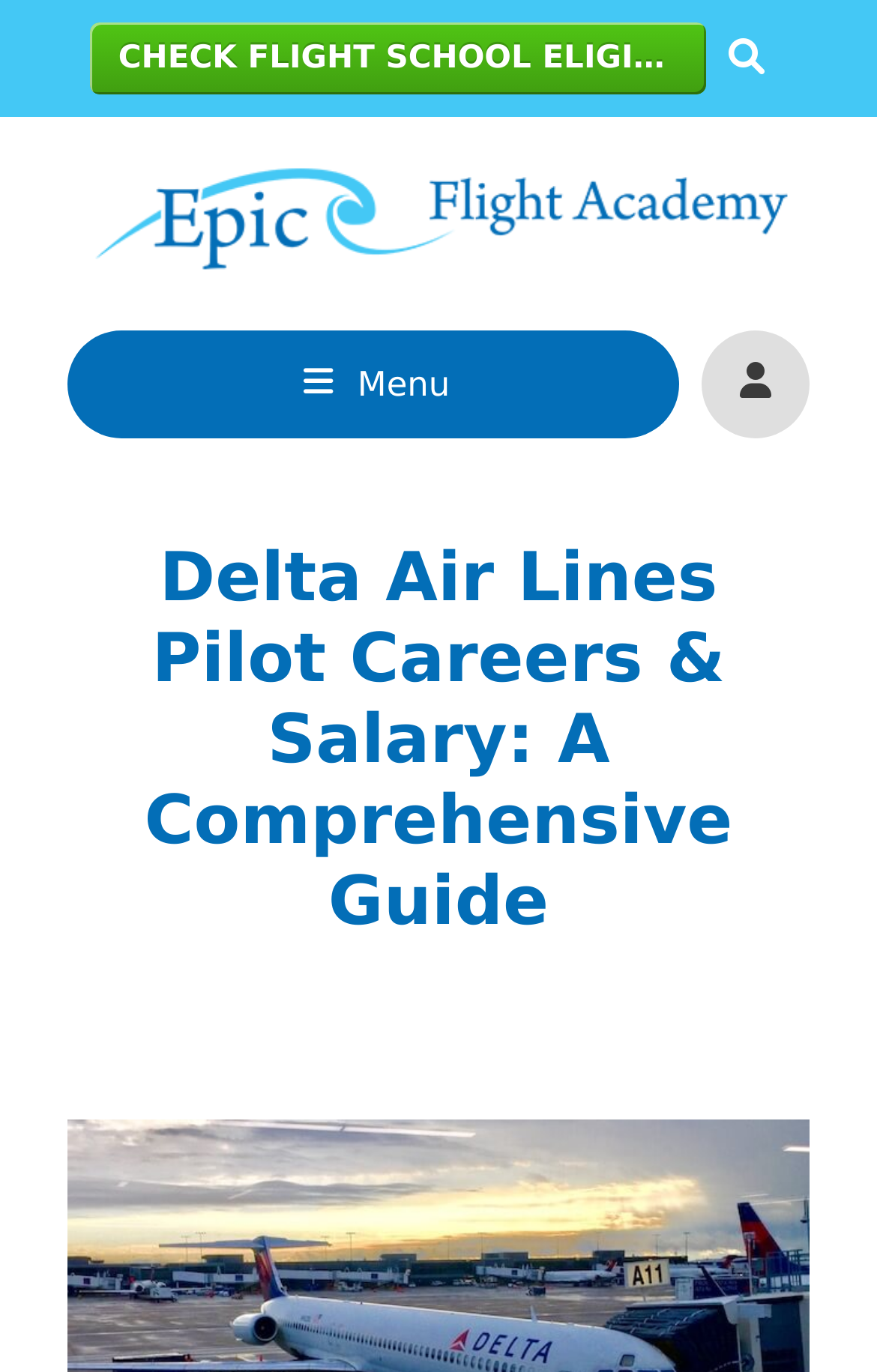Using the details from the image, please elaborate on the following question: What is the purpose of the textbox?

The textbox is located next to a search icon, and its placeholder text is 'Type then hit Enter...', indicating that it is used for searching purposes.